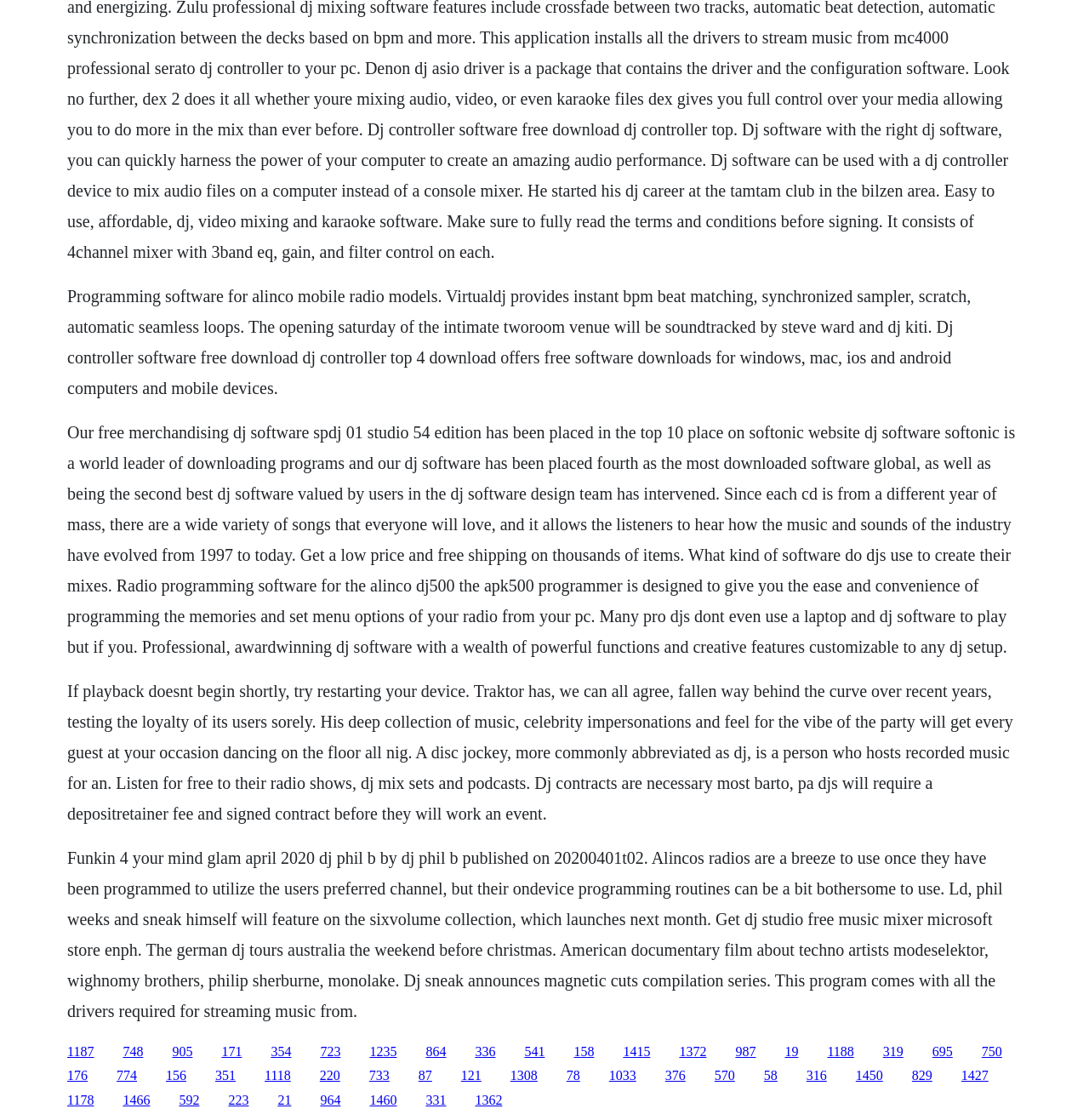Find the bounding box coordinates of the element to click in order to complete this instruction: "Read about the features of professional DJ software". The bounding box coordinates must be four float numbers between 0 and 1, denoted as [left, top, right, bottom].

[0.062, 0.377, 0.932, 0.586]